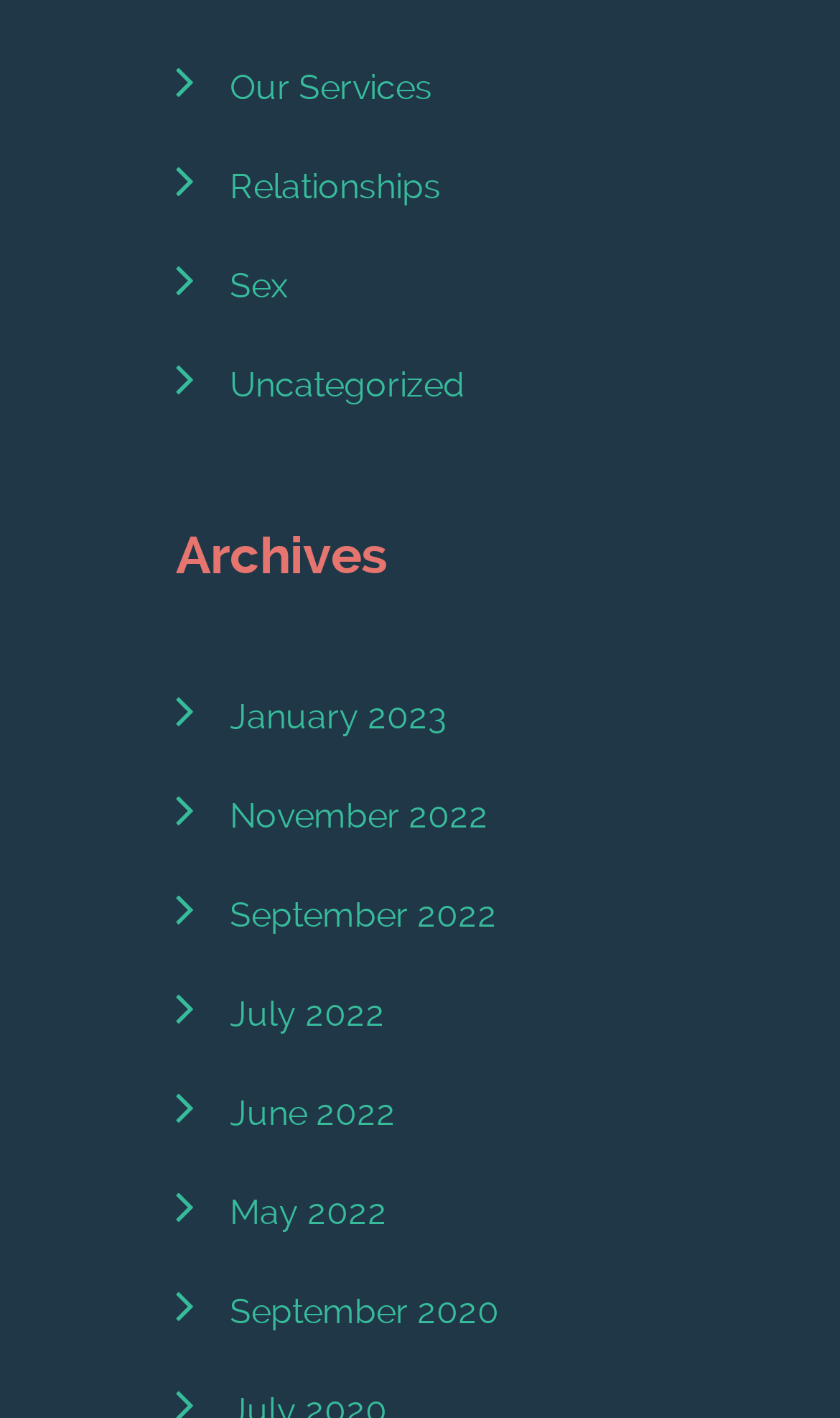Please give a one-word or short phrase response to the following question: 
What is the category of the third link?

Sex